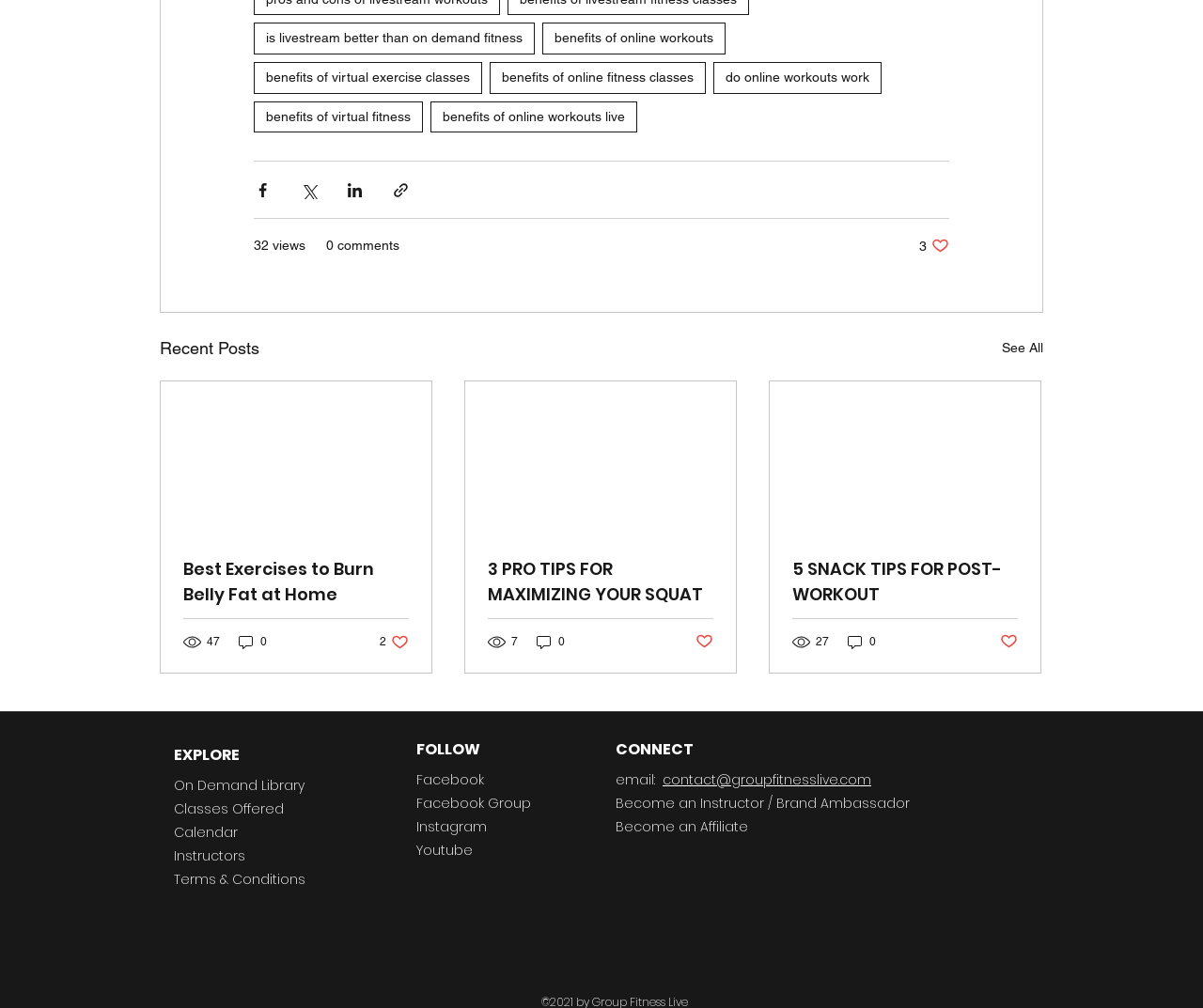Please identify the bounding box coordinates of where to click in order to follow the instruction: "Click on 'is livestream better than on demand fitness'".

[0.211, 0.023, 0.445, 0.054]